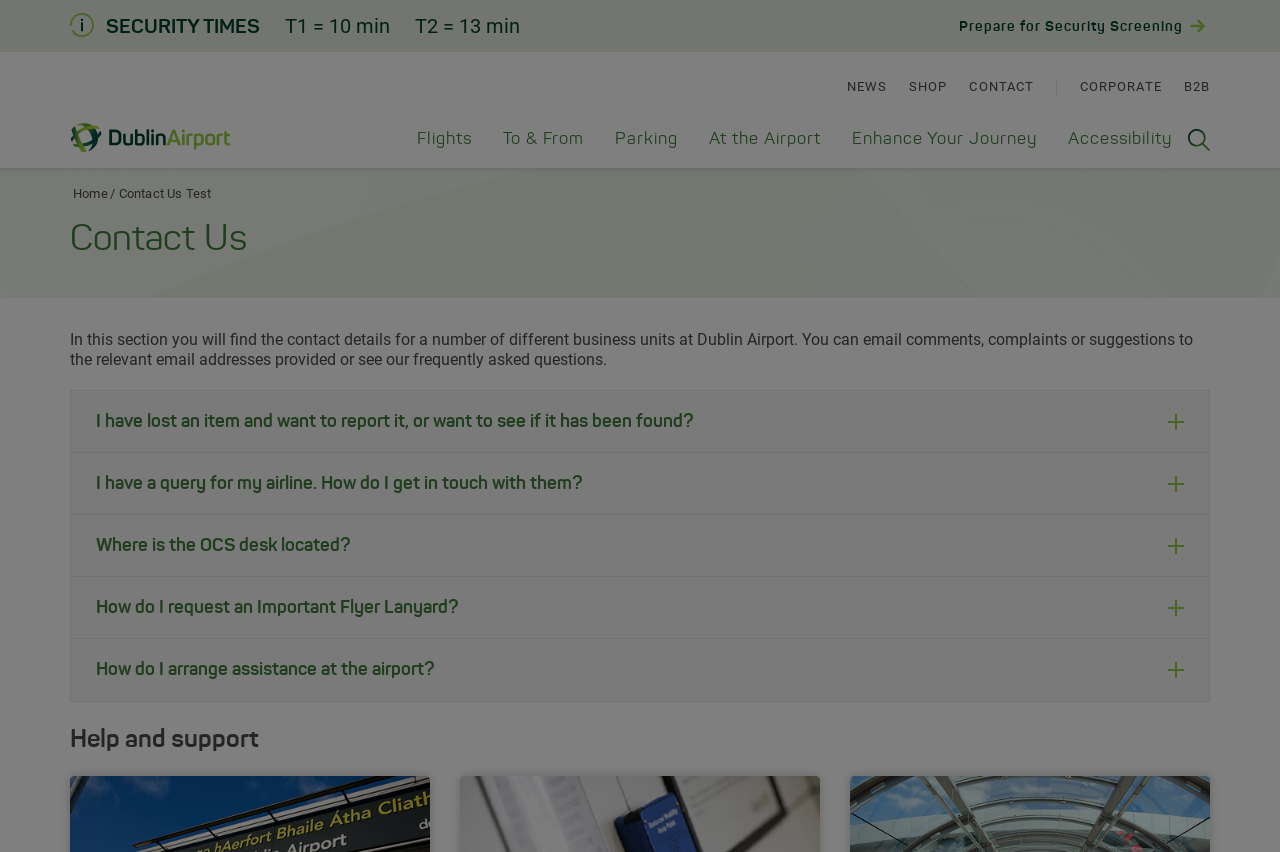Determine the bounding box coordinates for the UI element described. Format the coordinates as (top-left x, top-left y, bottom-right x, bottom-right y) and ensure all values are between 0 and 1. Element description: Shop

[0.71, 0.093, 0.74, 0.11]